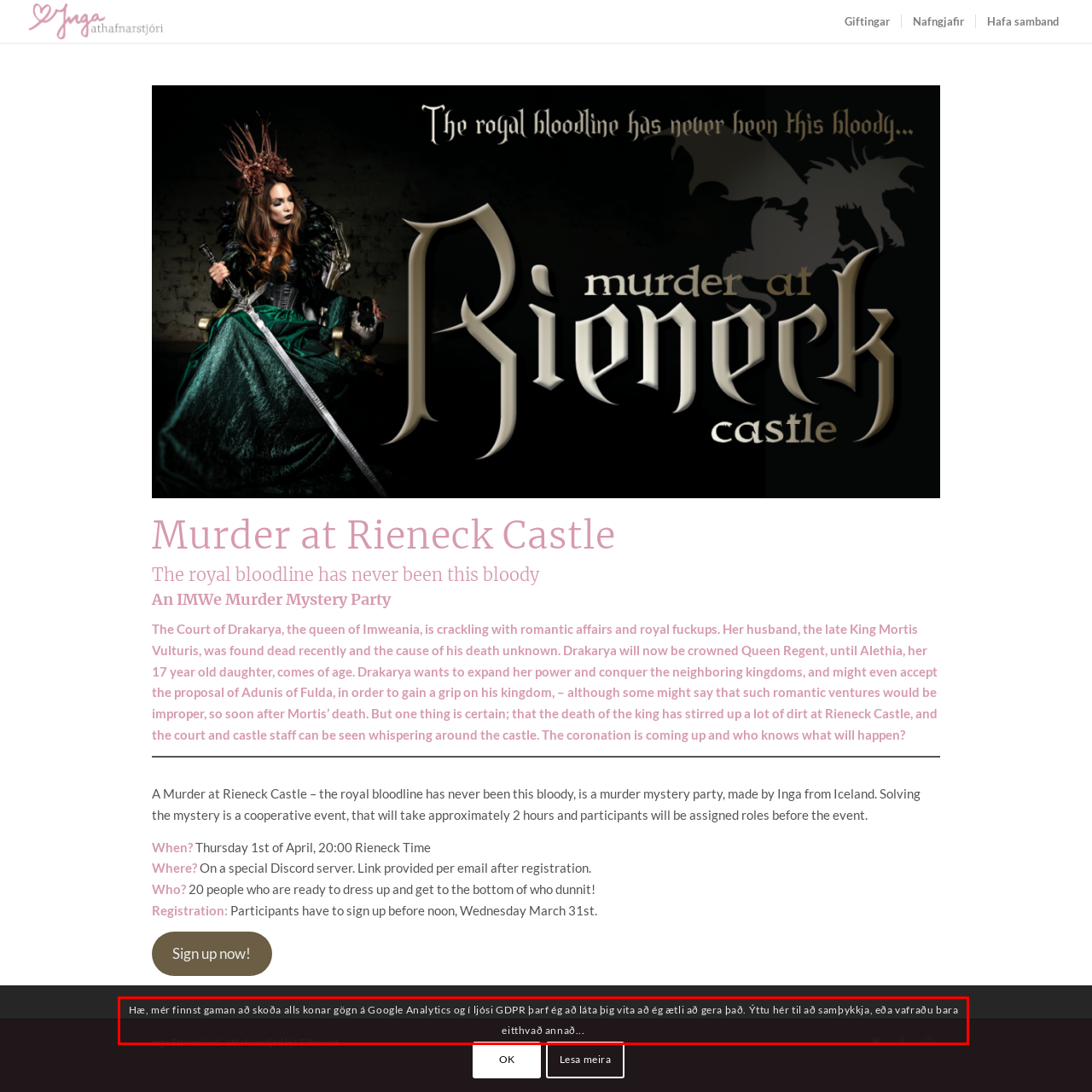Analyze the screenshot of the webpage that features a red bounding box and recognize the text content enclosed within this red bounding box.

Hæ, mér finnst gaman að skoða alls konar gögn á Google Analytics og í ljósi GDPR þarf ég að láta þig vita að ég ætli að gera það. Ýttu hér til að samþykkja, eða vafraðu bara eitthvað annað...